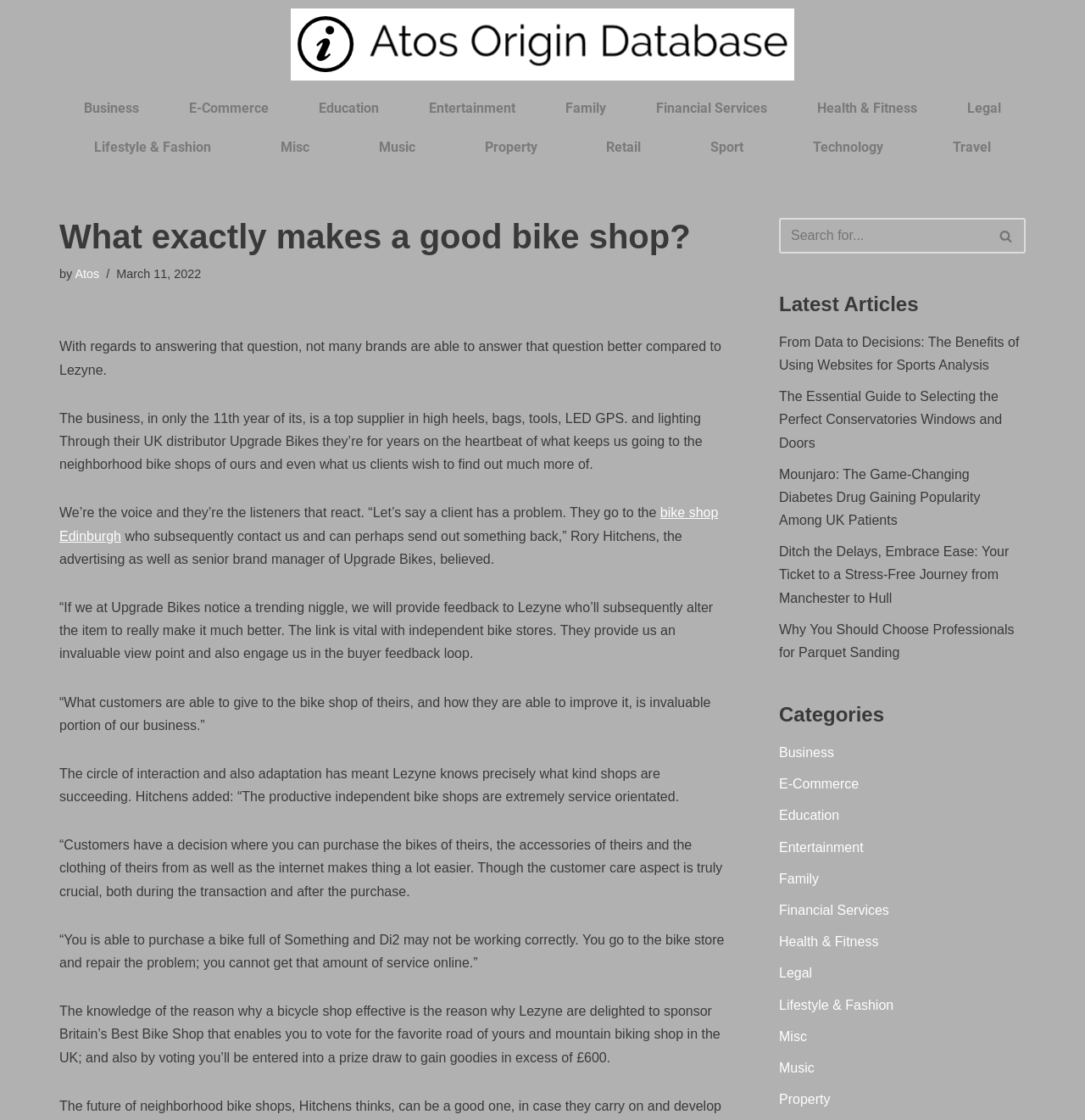Identify the bounding box coordinates for the element that needs to be clicked to fulfill this instruction: "Click on the 'bike shop Edinburgh' link". Provide the coordinates in the format of four float numbers between 0 and 1: [left, top, right, bottom].

[0.055, 0.451, 0.662, 0.485]